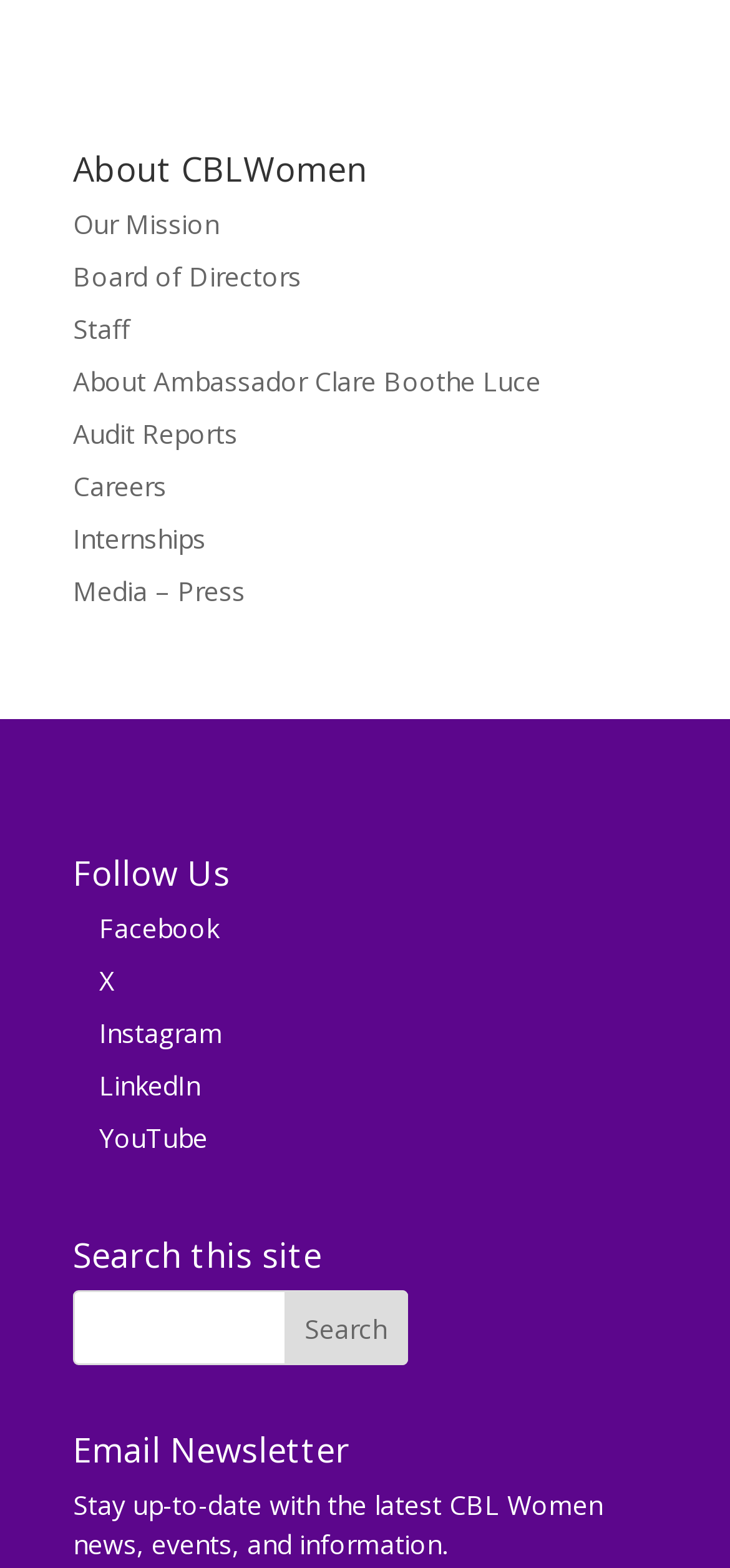Extract the bounding box for the UI element that matches this description: "About Ambassador Clare Boothe Luce".

[0.1, 0.232, 0.741, 0.254]